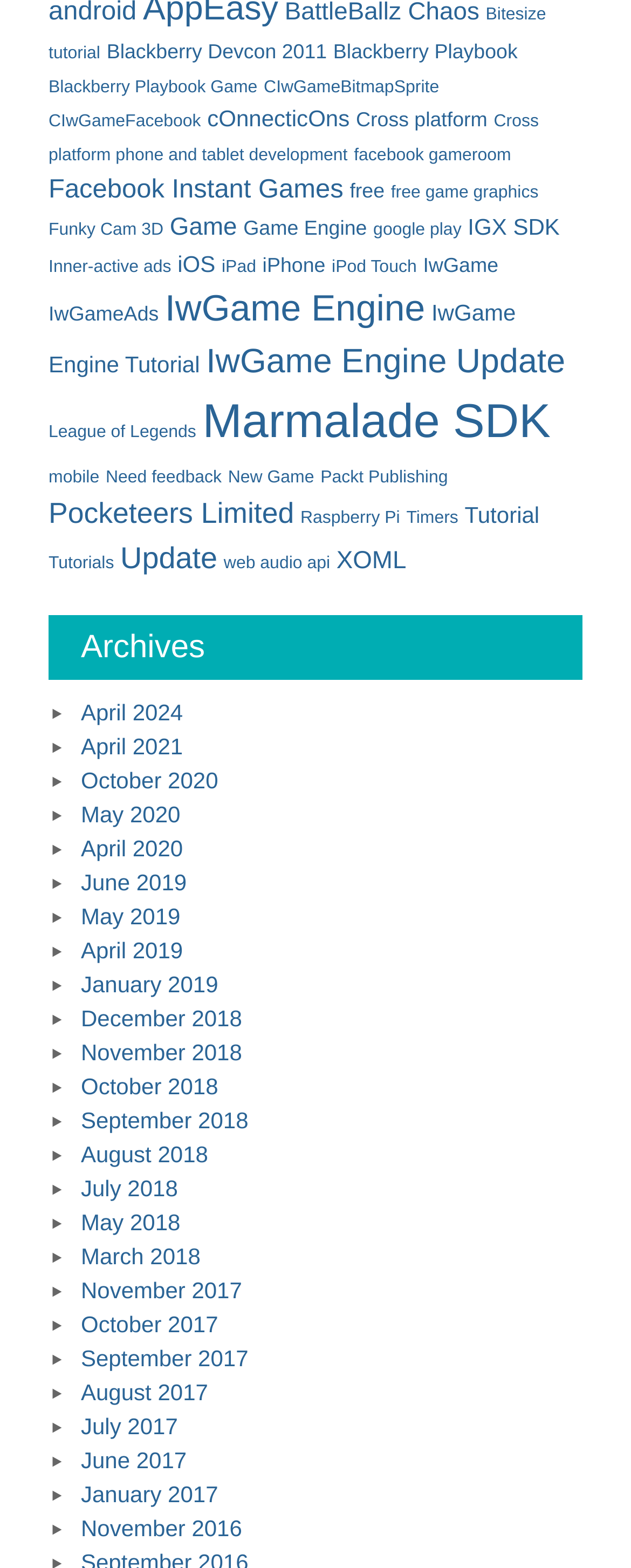Please provide a one-word or phrase answer to the question: 
How many links are related to Facebook on this webpage?

3